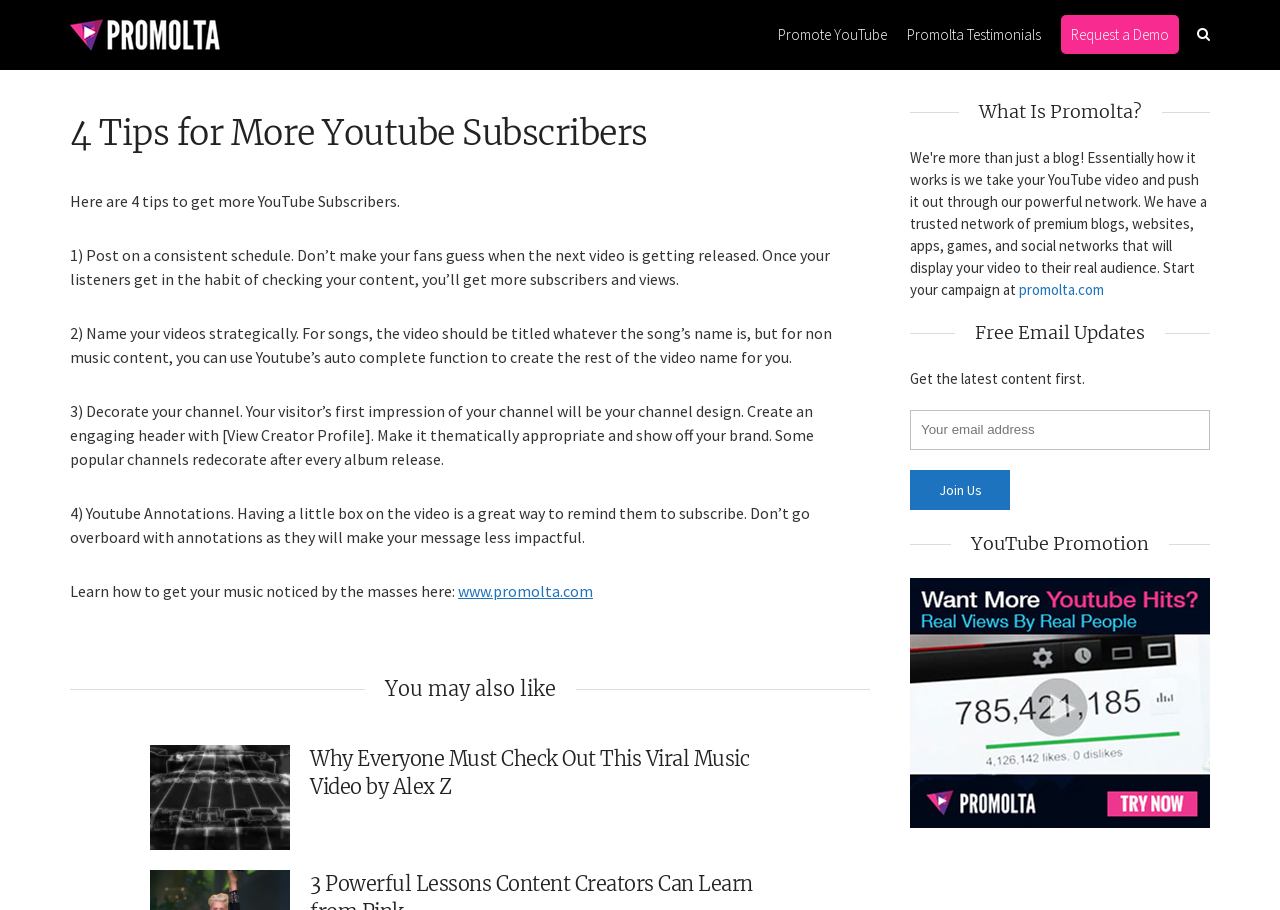Explain in detail what you observe on this webpage.

The webpage is about promoting YouTube channels and providing tips to gain more subscribers. At the top left, there is a logo of "Promolta Blog" with a link to the blog. On the top right, there are several links to other pages, including "Promote YouTube", "Promolta Testimonials", and "Request a Demo".

The main content of the page is an article with a heading "4 Tips for More Youtube Subscribers". The article provides four tips to increase YouTube subscribers, including posting on a consistent schedule, naming videos strategically, decorating the channel, and using YouTube annotations. Each tip is explained in a short paragraph.

Below the article, there is a section with a heading "You may also like", which suggests a related article about a viral music video. The article has a figure with a caption and a heading that summarizes the content.

On the right side of the page, there is a complementary section with several headings, including "What Is Promolta?", "Free Email Updates", and "YouTube Promotion". The "What Is Promolta?" section has a link to the Promolta website. The "Free Email Updates" section has a text box to input an email address and a button to join. The "YouTube Promotion" section has a link to a related page.

Overall, the webpage is focused on providing tips and resources to promote YouTube channels and increase subscribers.